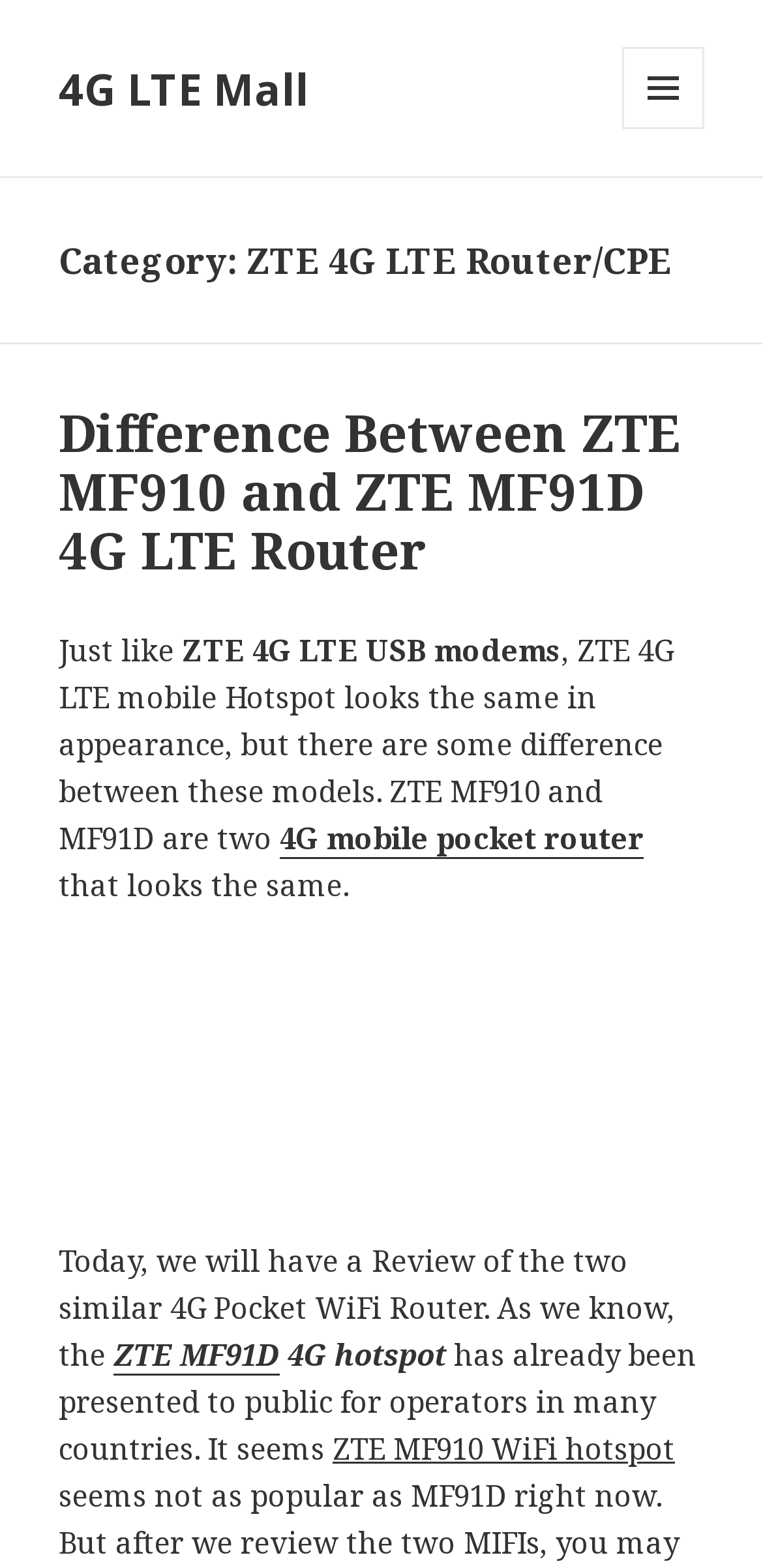Determine the bounding box coordinates of the UI element described below. Use the format (top-left x, top-left y, bottom-right x, bottom-right y) with floating point numbers between 0 and 1: ZTE MF91D

[0.149, 0.851, 0.367, 0.877]